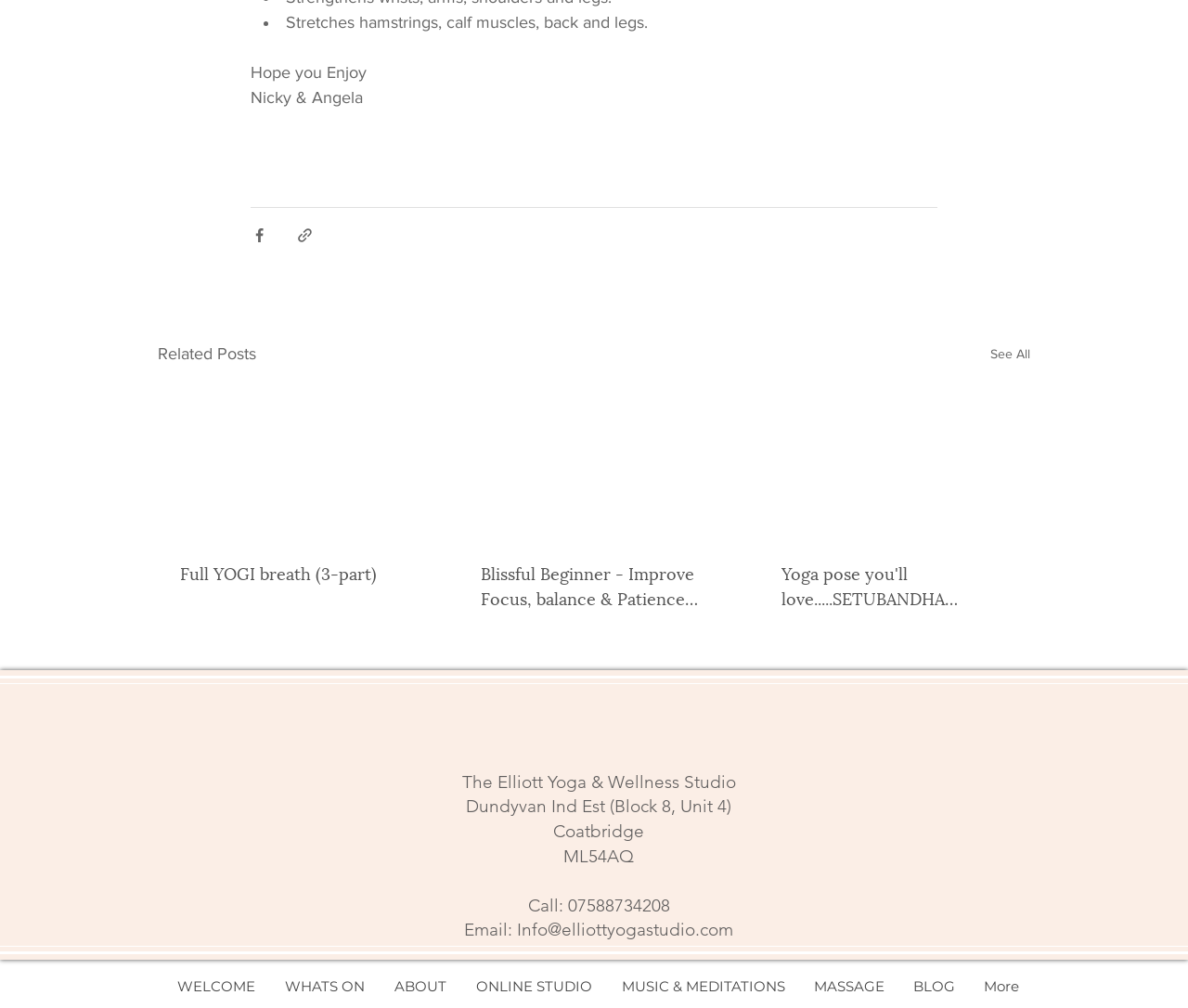Locate the bounding box coordinates of the clickable region to complete the following instruction: "Visit the Instagram page."

[0.47, 0.69, 0.5, 0.726]